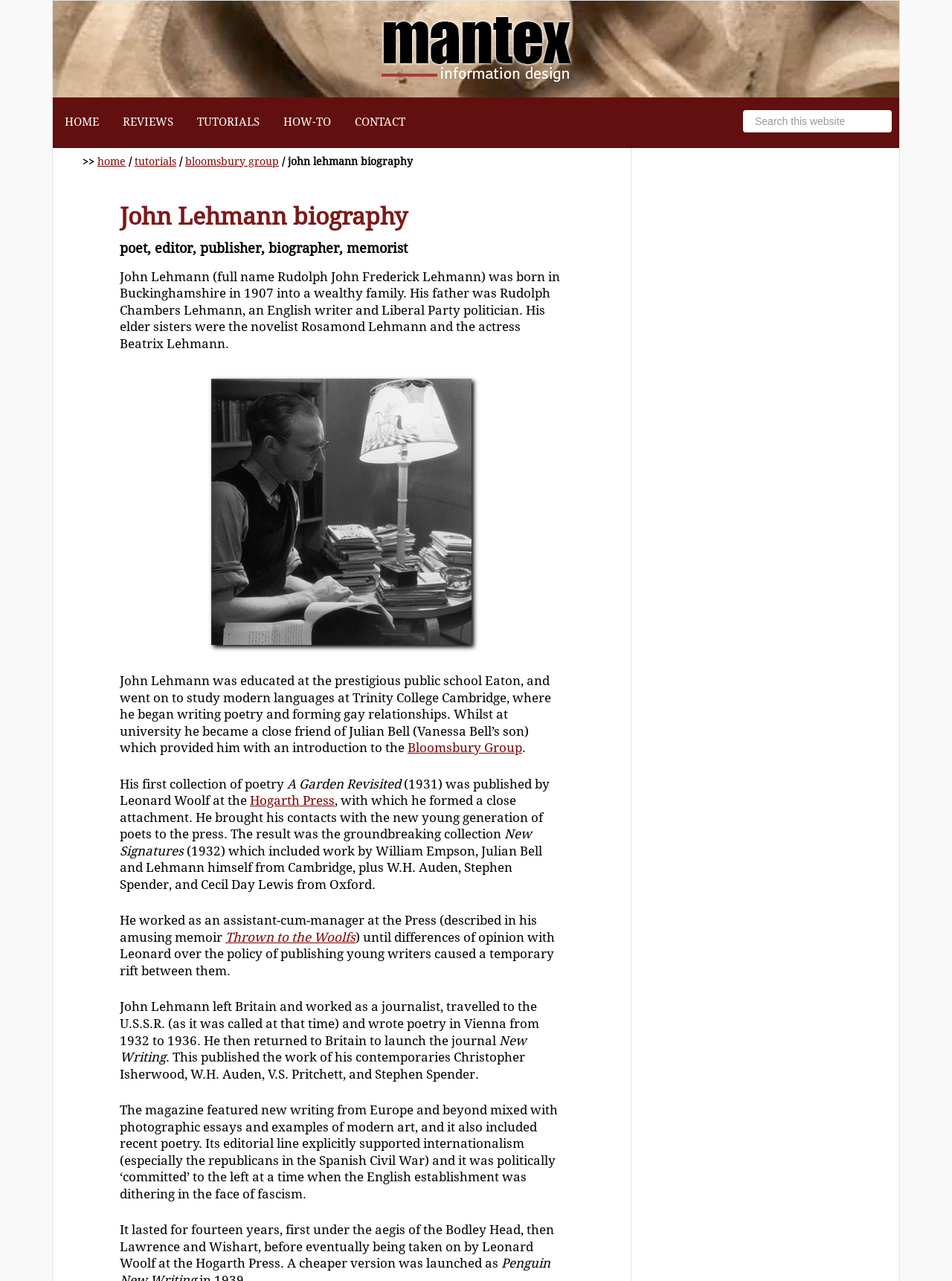Using the description "TUTORIALS", predict the bounding box of the relevant HTML element.

[0.195, 0.076, 0.285, 0.115]